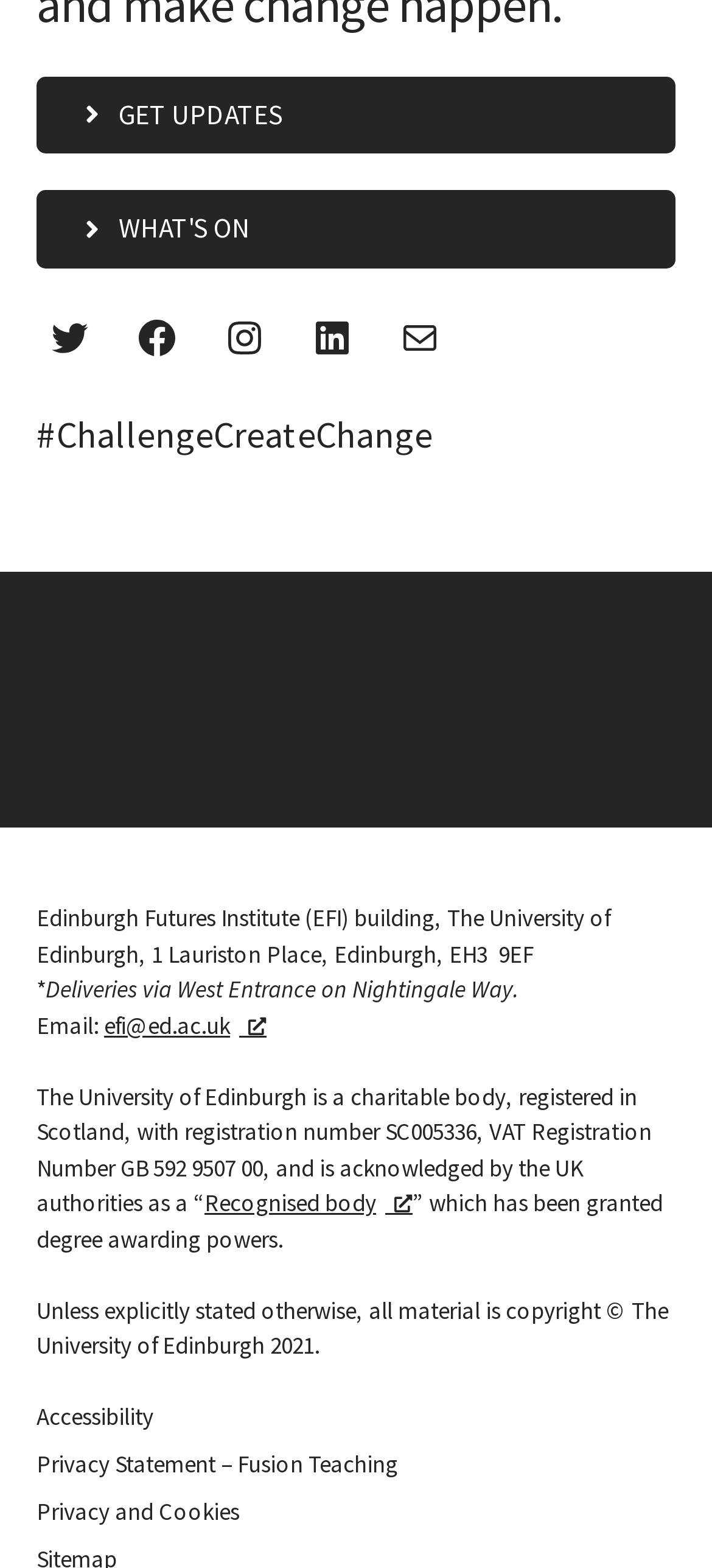Identify the coordinates of the bounding box for the element that must be clicked to accomplish the instruction: "Check accessibility".

[0.051, 0.893, 0.215, 0.915]